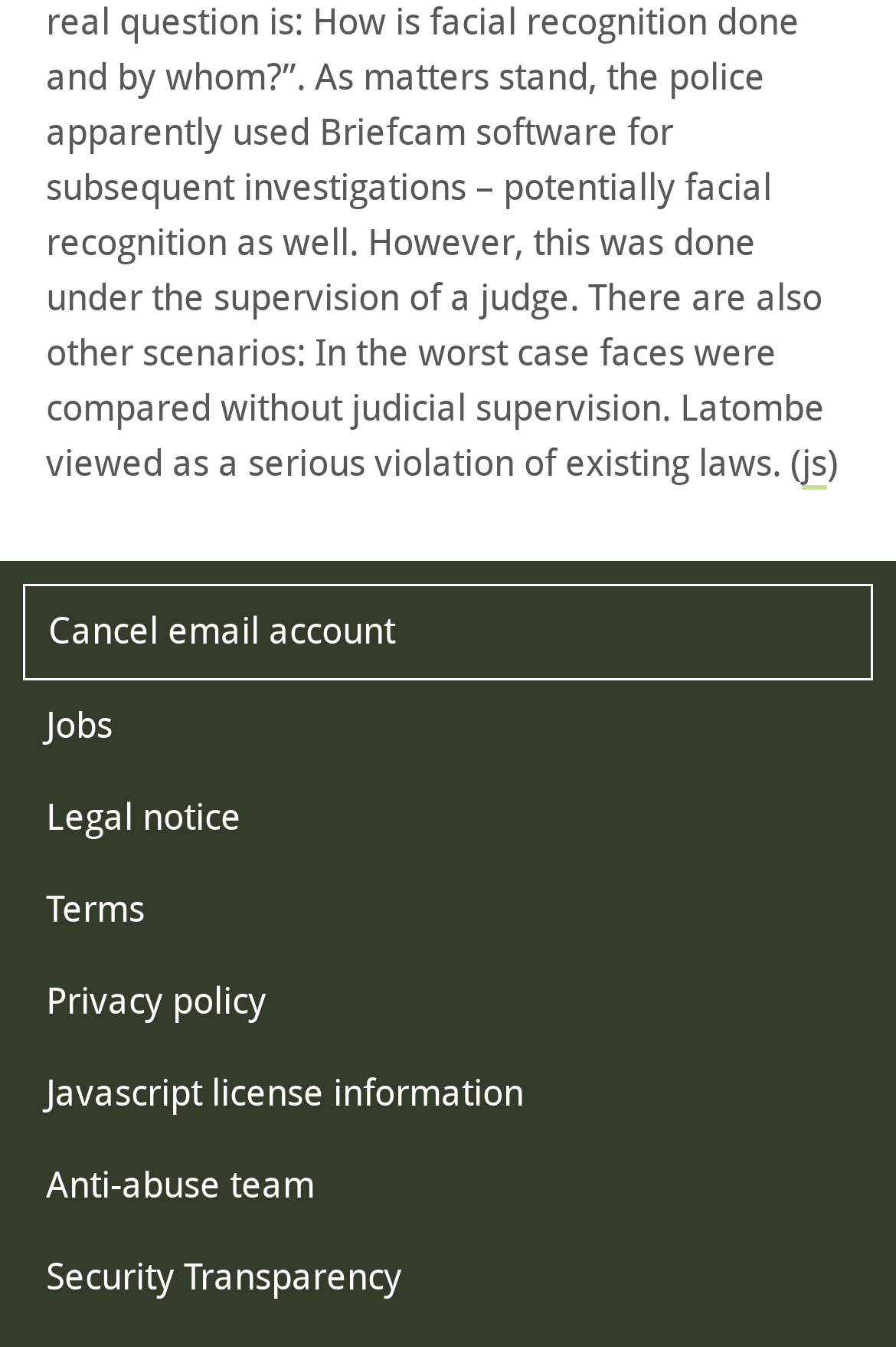Provide a brief response to the question below using one word or phrase:
What is the first link in the footer?

Cancel email account